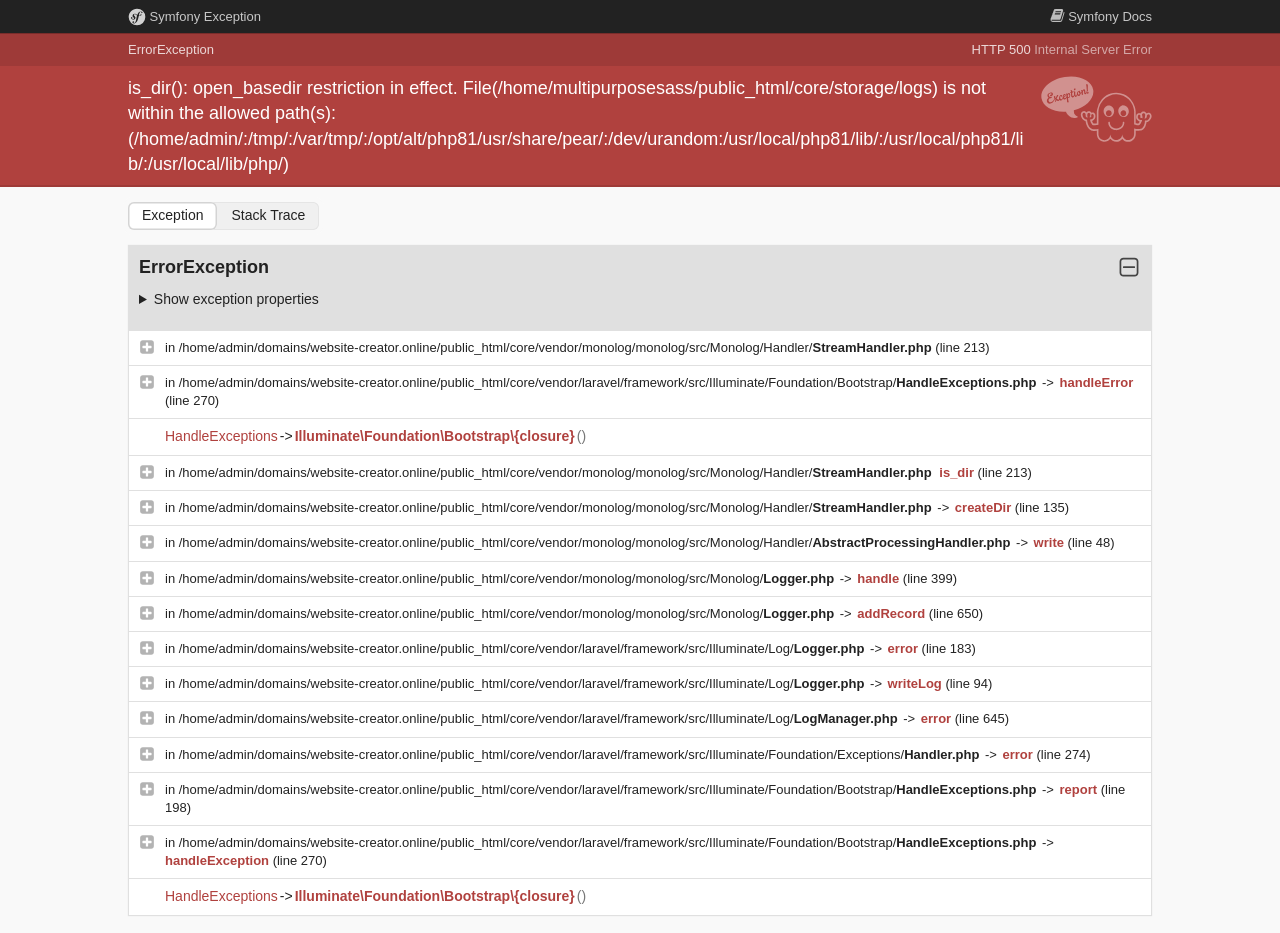Determine the bounding box coordinates of the clickable element necessary to fulfill the instruction: "Click Symfony Docs". Provide the coordinates as four float numbers within the 0 to 1 range, i.e., [left, top, right, bottom].

[0.82, 0.01, 0.9, 0.026]